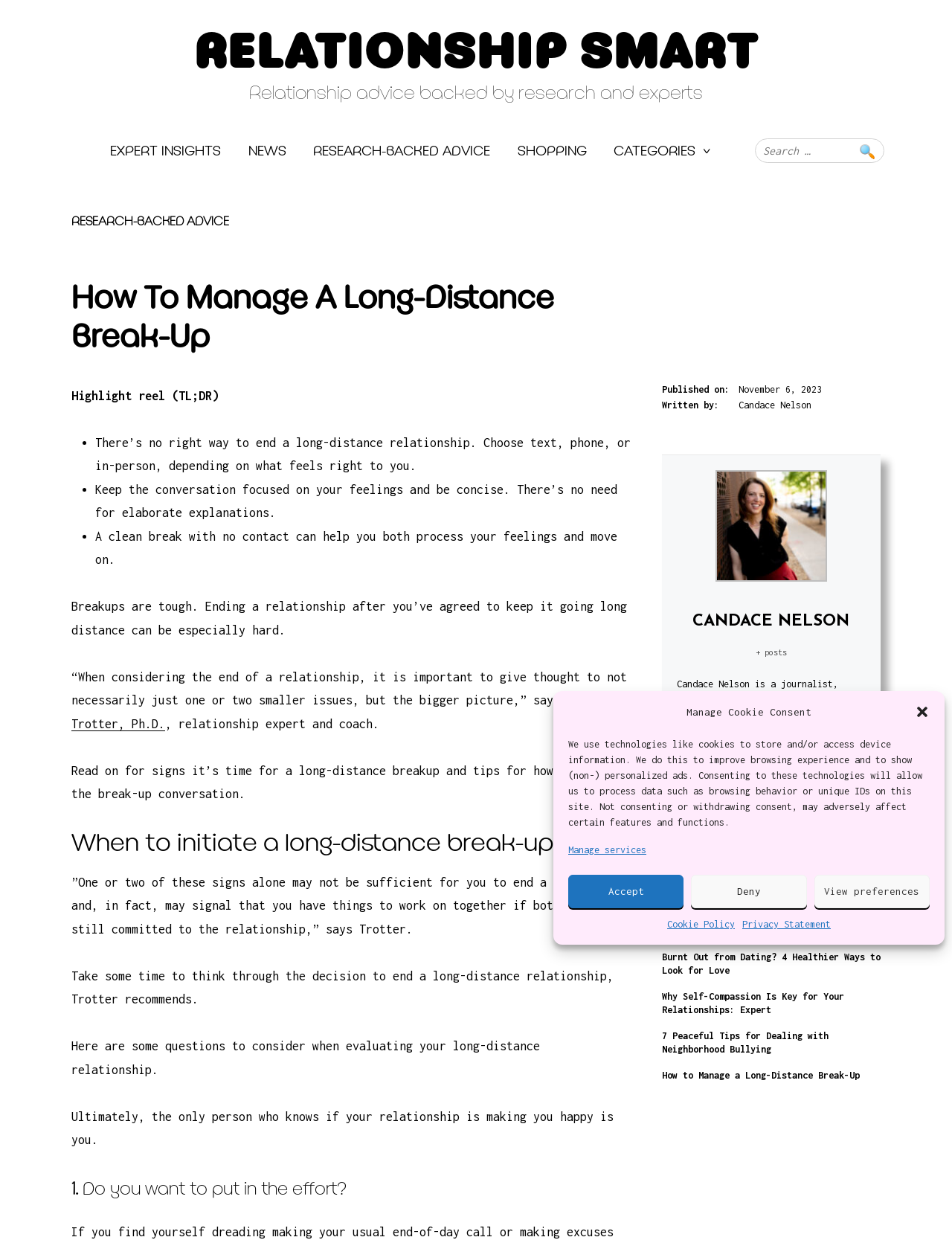Identify the bounding box for the described UI element. Provide the coordinates in (top-left x, top-left y, bottom-right x, bottom-right y) format with values ranging from 0 to 1: Susan Trotter, Ph.D.

[0.075, 0.559, 0.63, 0.589]